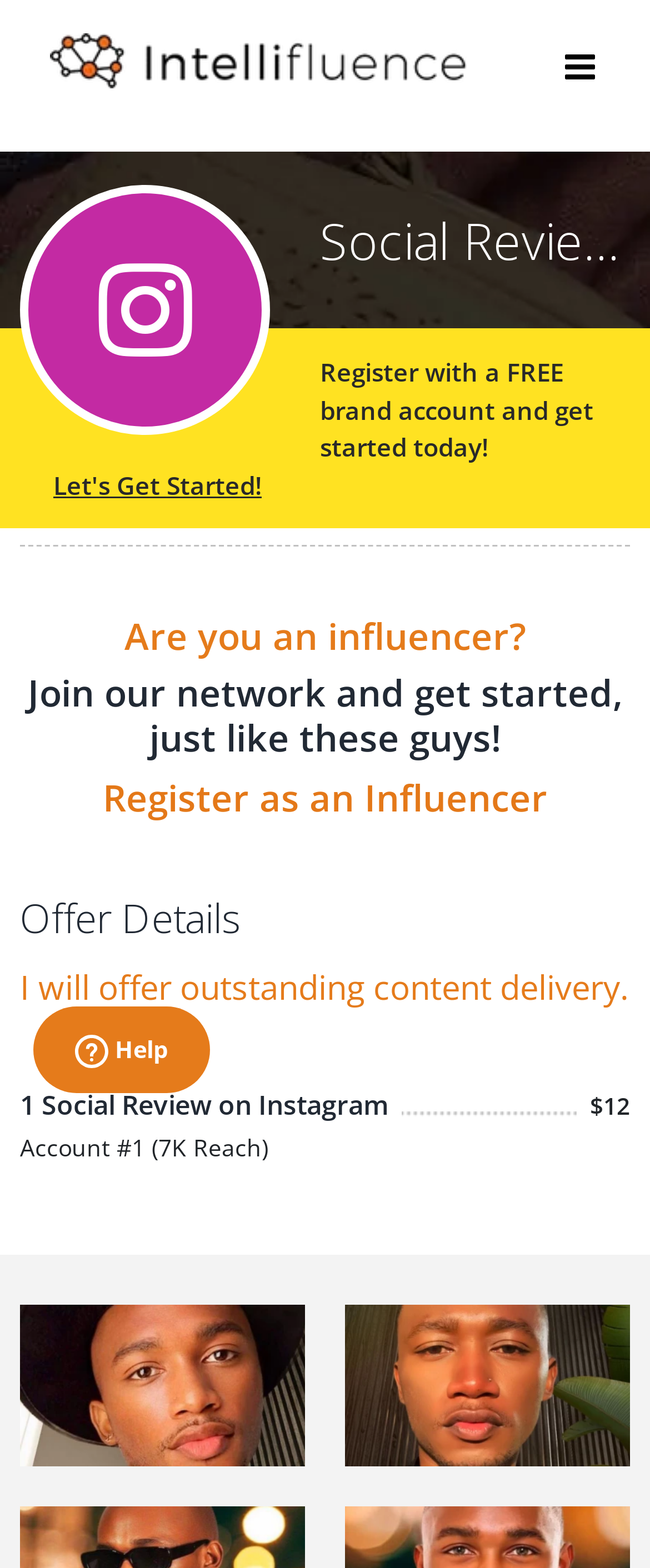What is the reach of 'Account #1'?
Provide a detailed and well-explained answer to the question.

The reach of 'Account #1' is mentioned next to the account name, which is 7K Reach.